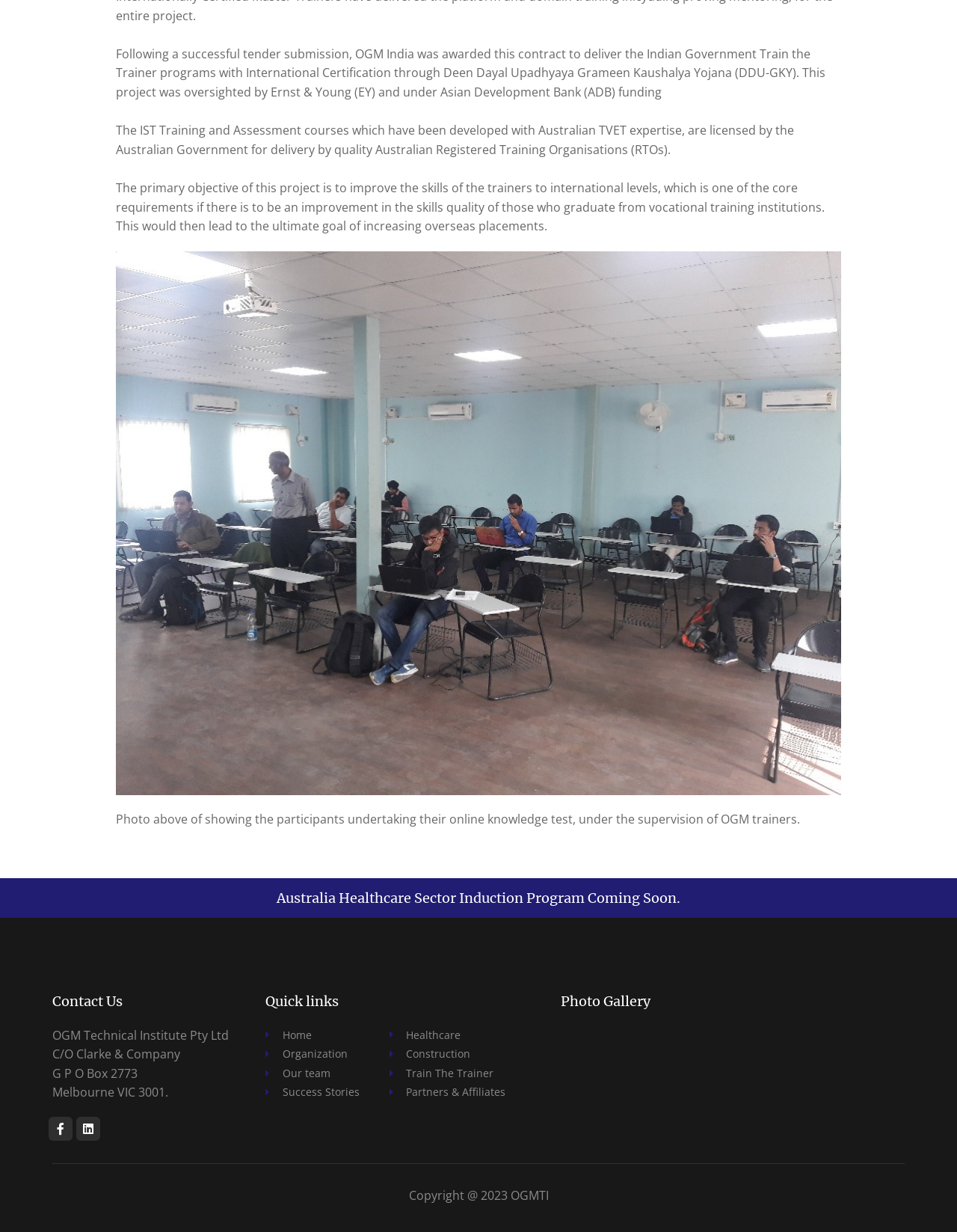What is the primary objective of the project mentioned on the webpage?
Provide a detailed and well-explained answer to the question.

The primary objective of the project is mentioned in the third paragraph of the webpage, which states that the goal is to improve the skills of the trainers to international levels, leading to an improvement in the skills quality of those who graduate from vocational training institutions.